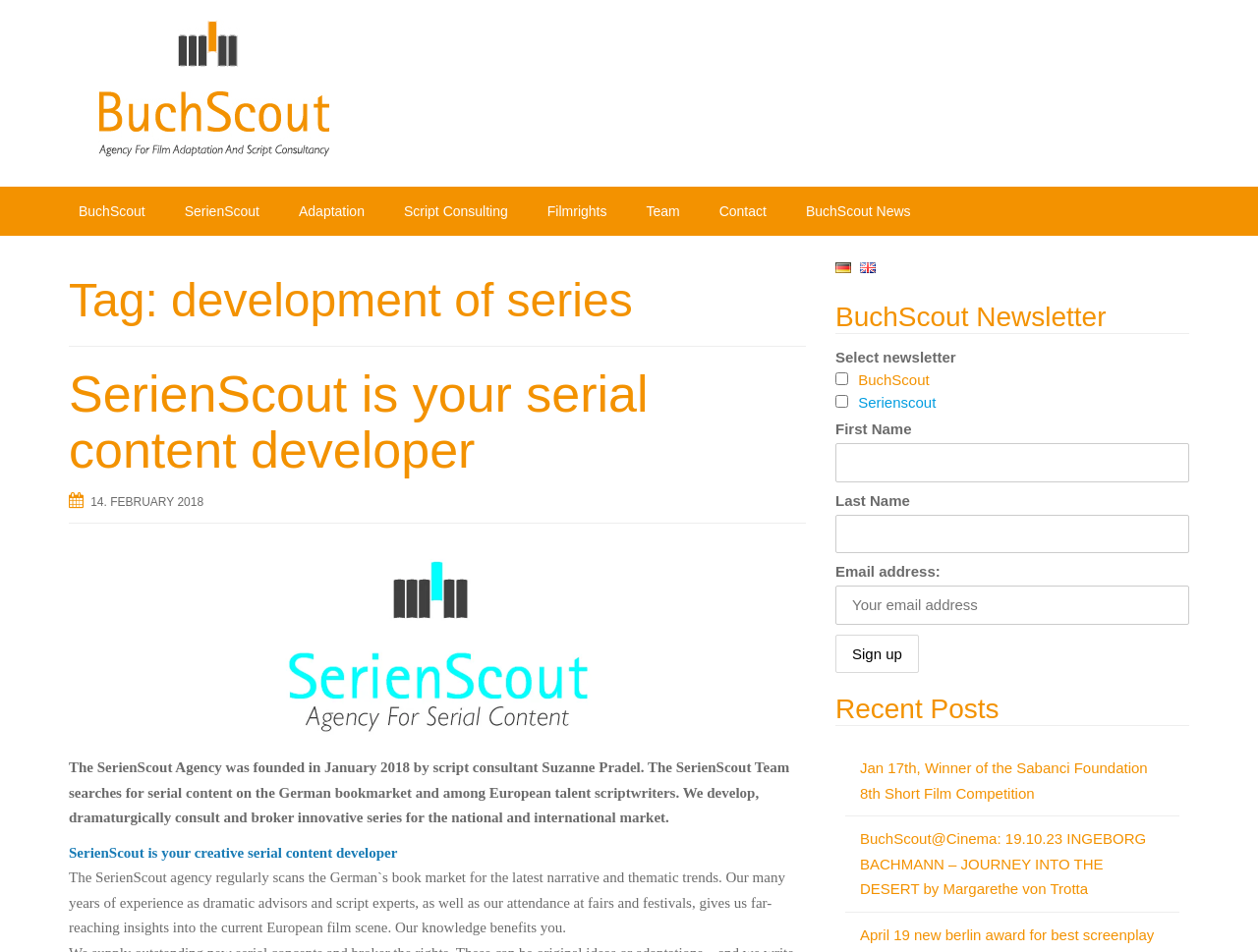Answer the question using only one word or a concise phrase: How many checkboxes are there in the newsletter section?

2